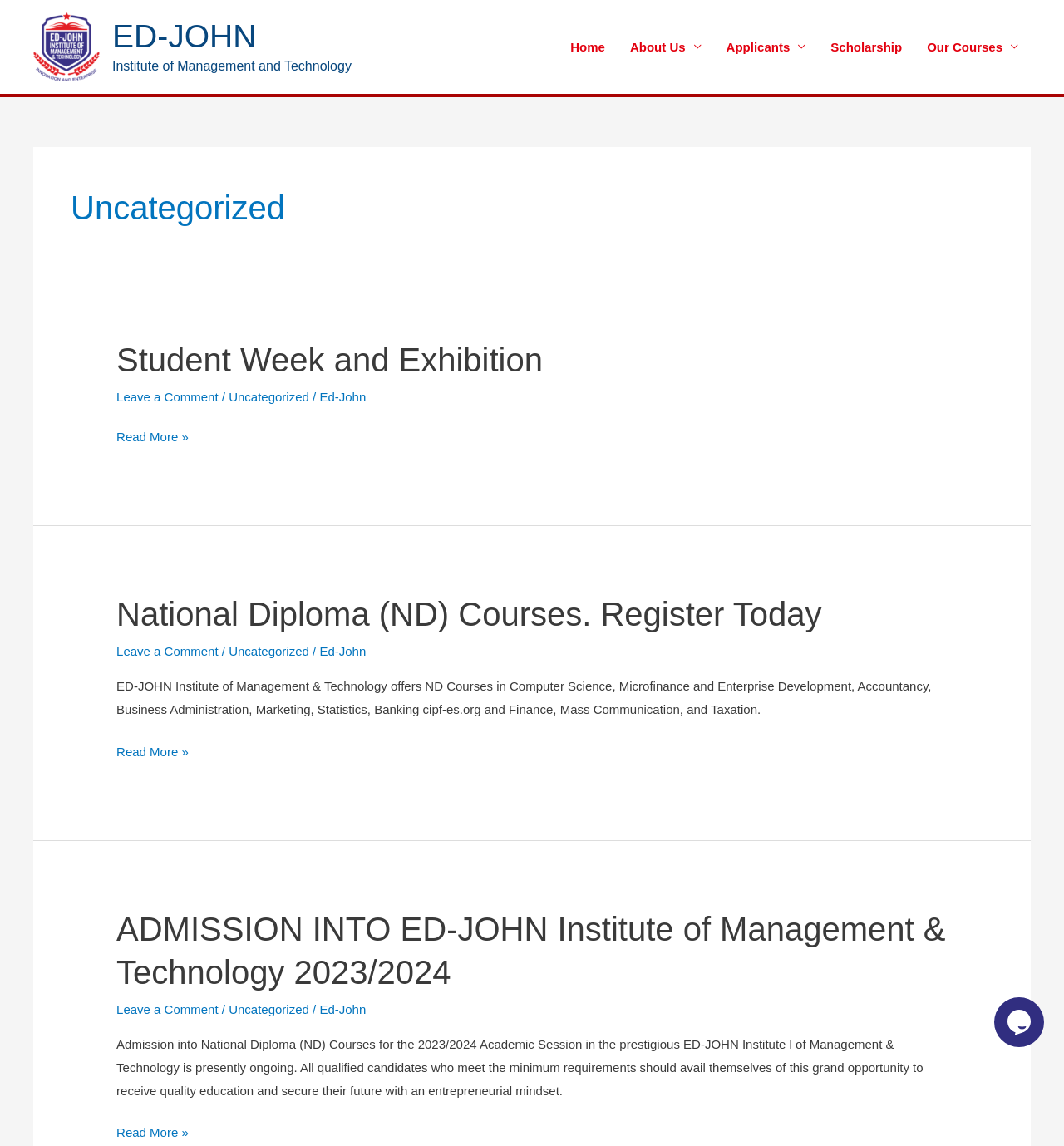Kindly determine the bounding box coordinates of the area that needs to be clicked to fulfill this instruction: "Click the 'Home' link".

[0.524, 0.016, 0.58, 0.066]